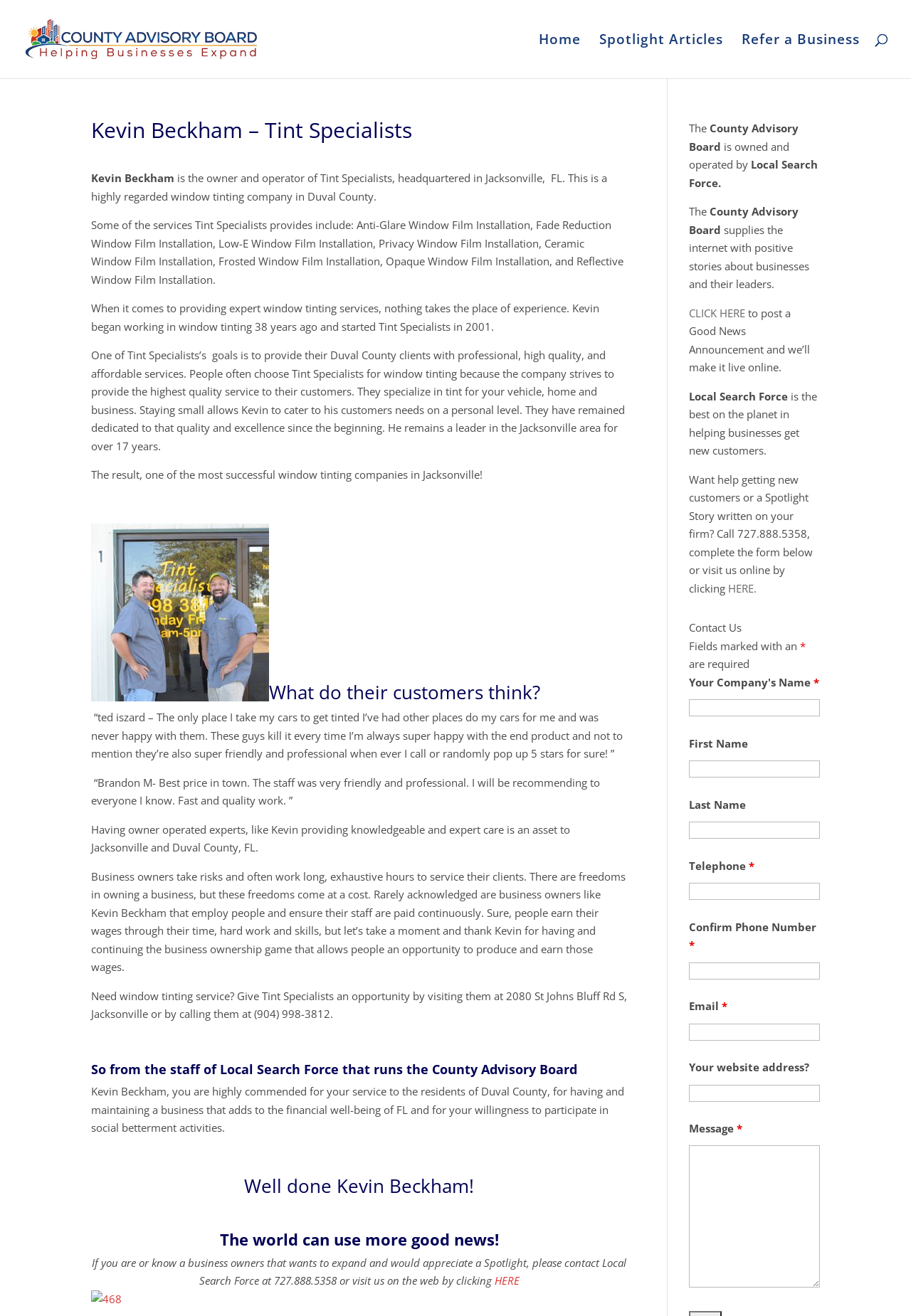Identify the bounding box coordinates of the section that should be clicked to achieve the task described: "Fill in the 'Your Company's Name' field".

[0.756, 0.531, 0.9, 0.544]